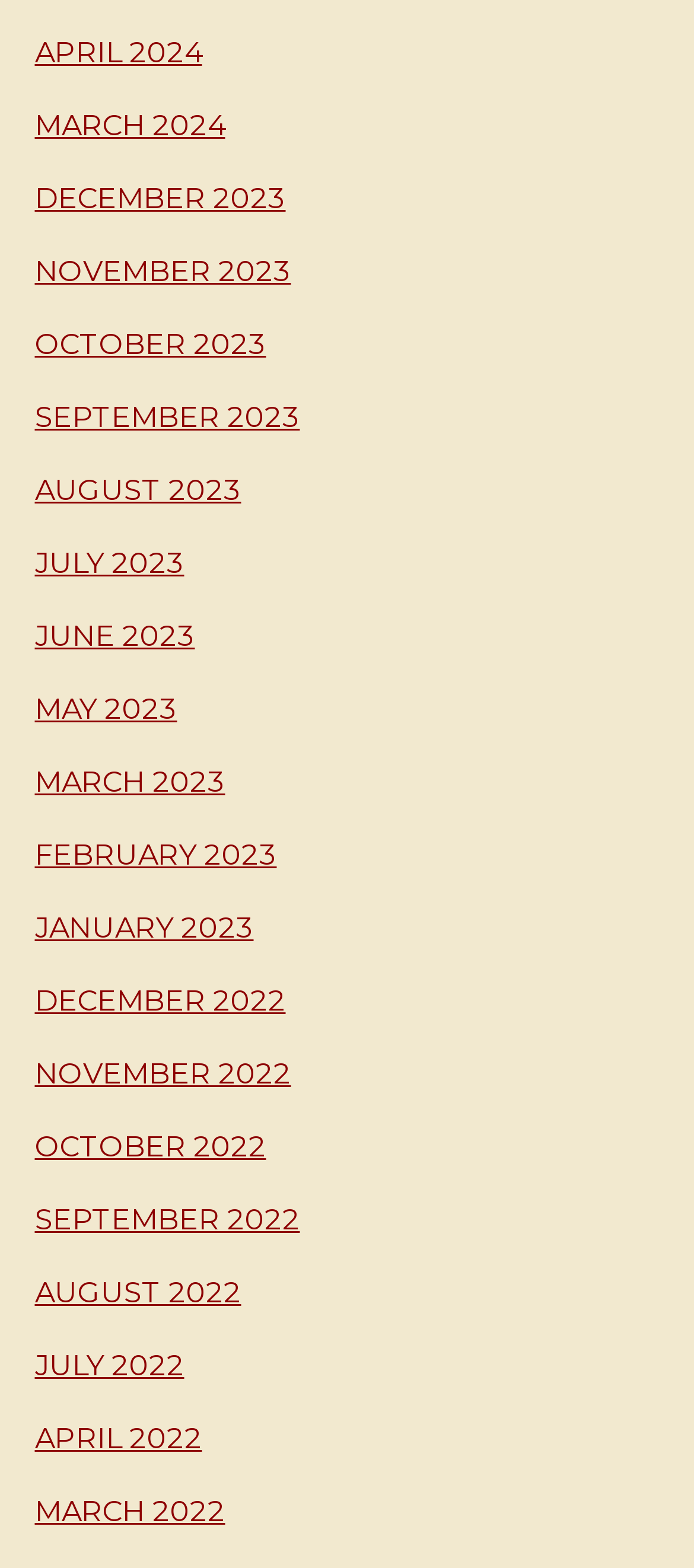Please identify the bounding box coordinates of the area that needs to be clicked to fulfill the following instruction: "view APRIL 2024."

[0.05, 0.023, 0.291, 0.045]